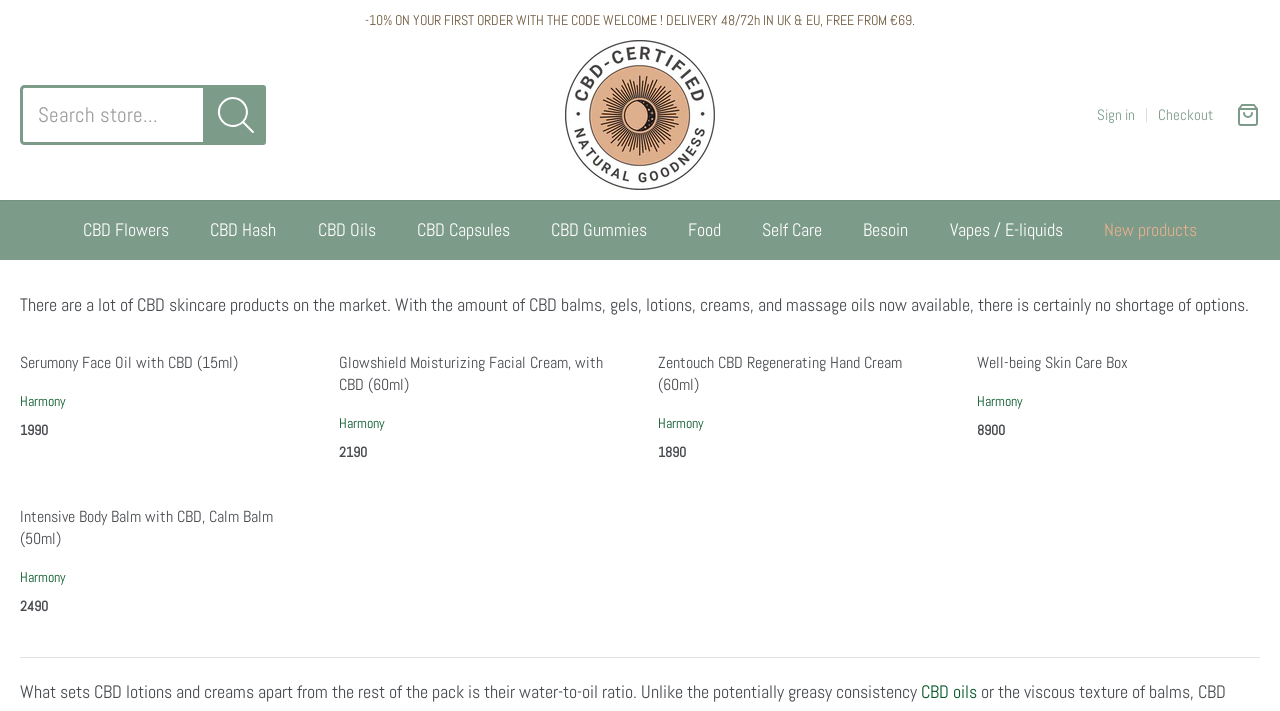Determine the bounding box coordinates for the HTML element mentioned in the following description: "235". The coordinates should be a list of four floats ranging from 0 to 1, represented as [left, top, right, bottom].

None